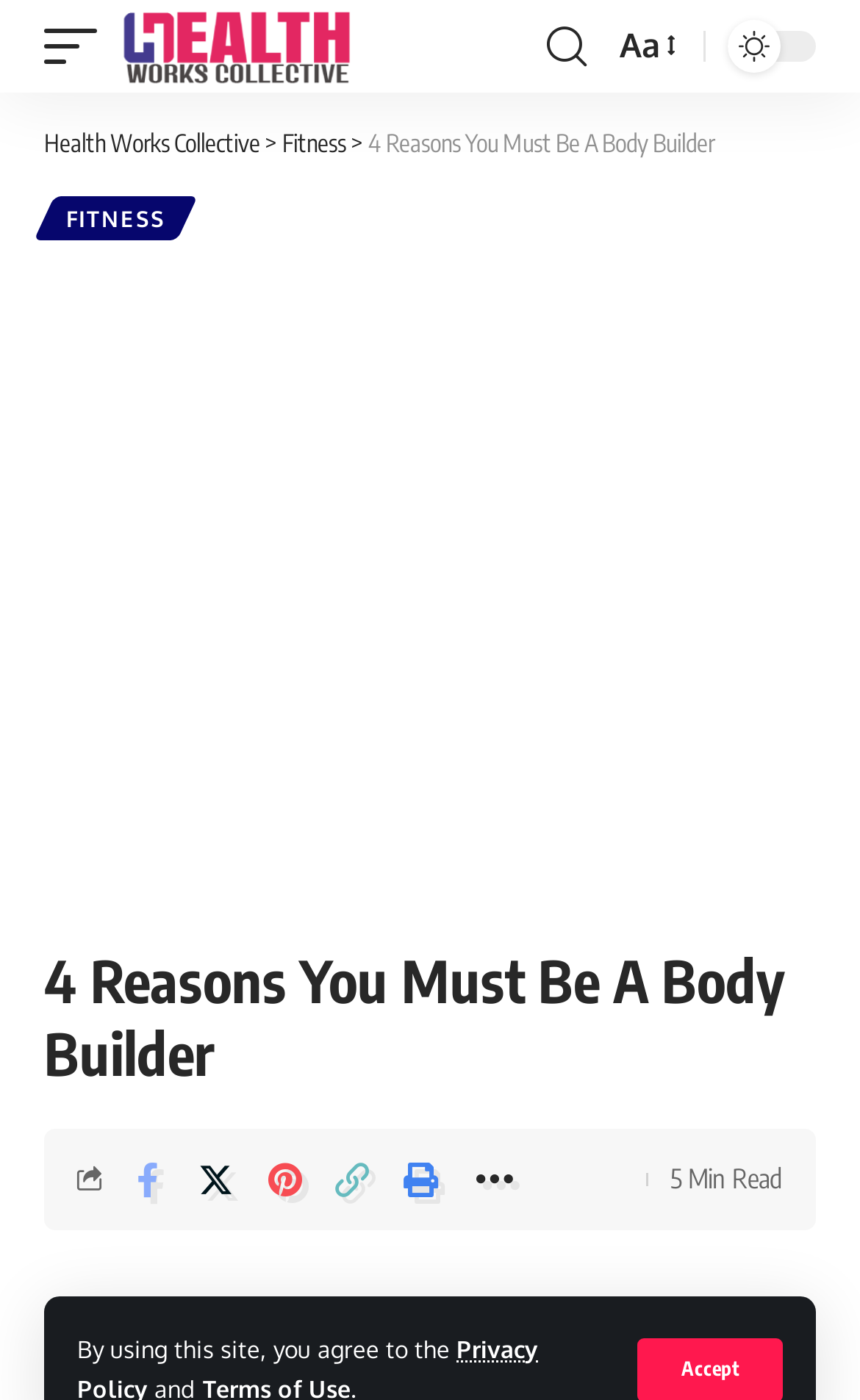What is the name of the author of this article?
Using the visual information, respond with a single word or phrase.

Kristel Staci